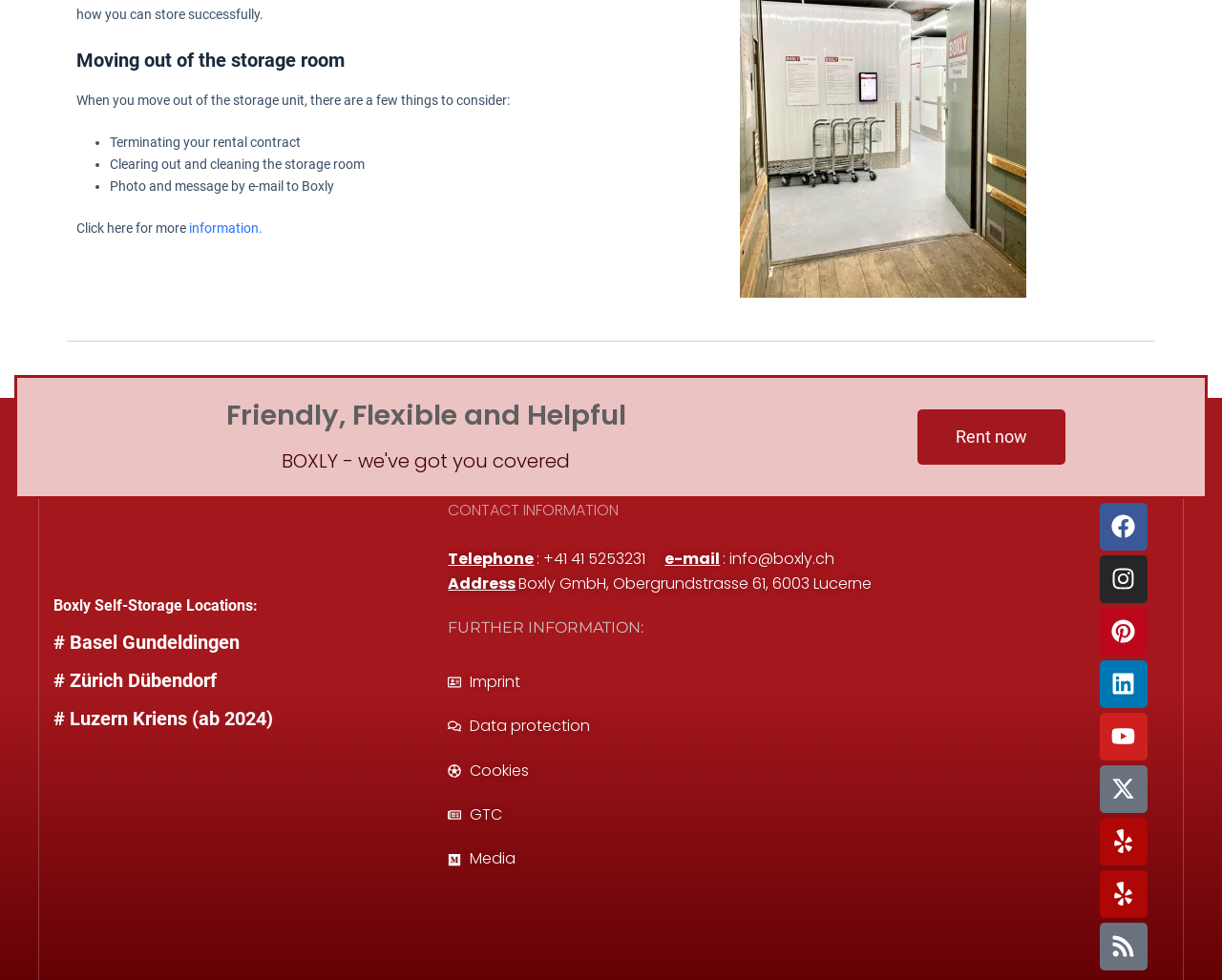Please give a one-word or short phrase response to the following question: 
What is the contact telephone number?

+41 41 5253231